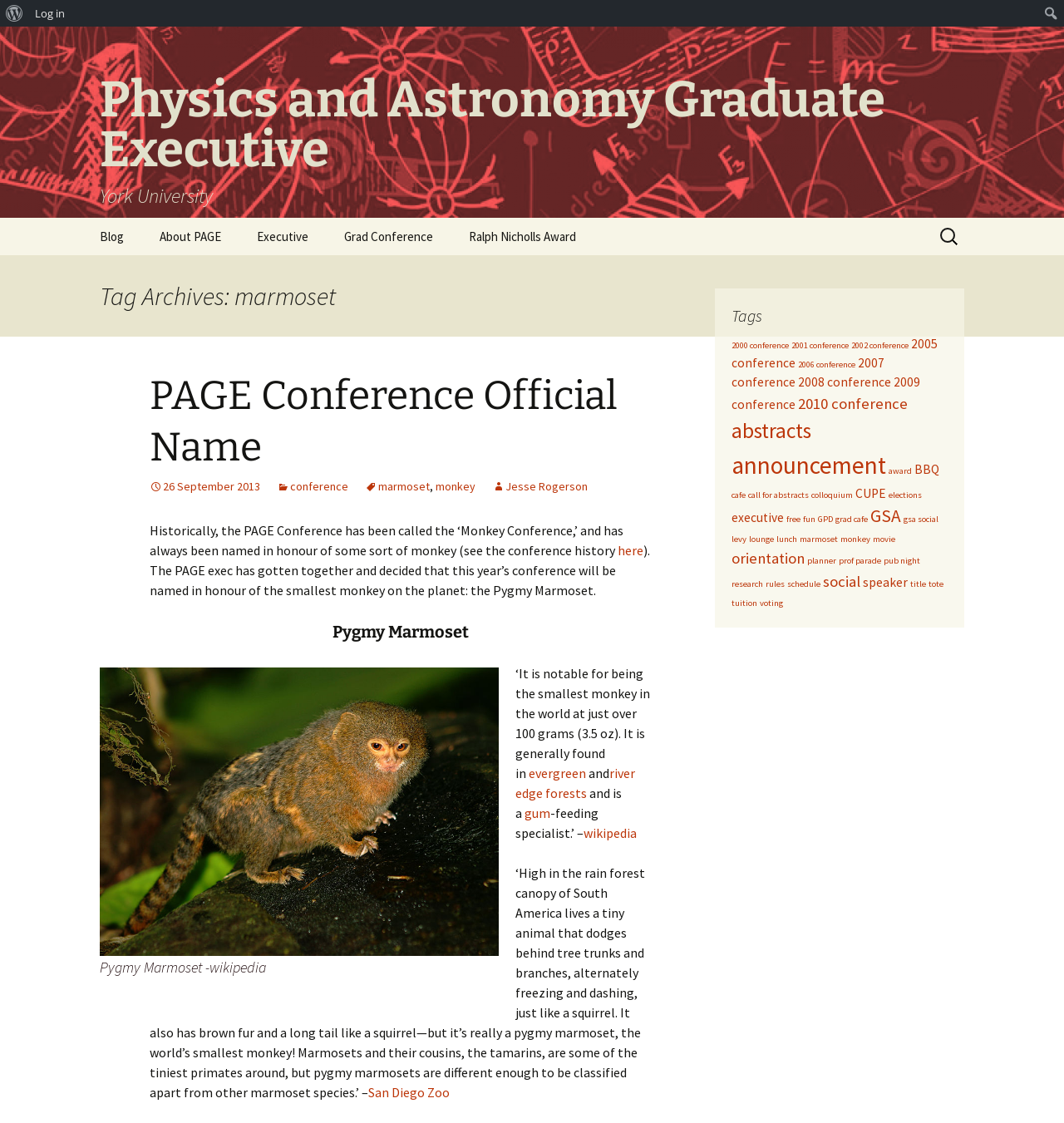What is the name of the conference?
From the screenshot, supply a one-word or short-phrase answer.

PAGE Conference